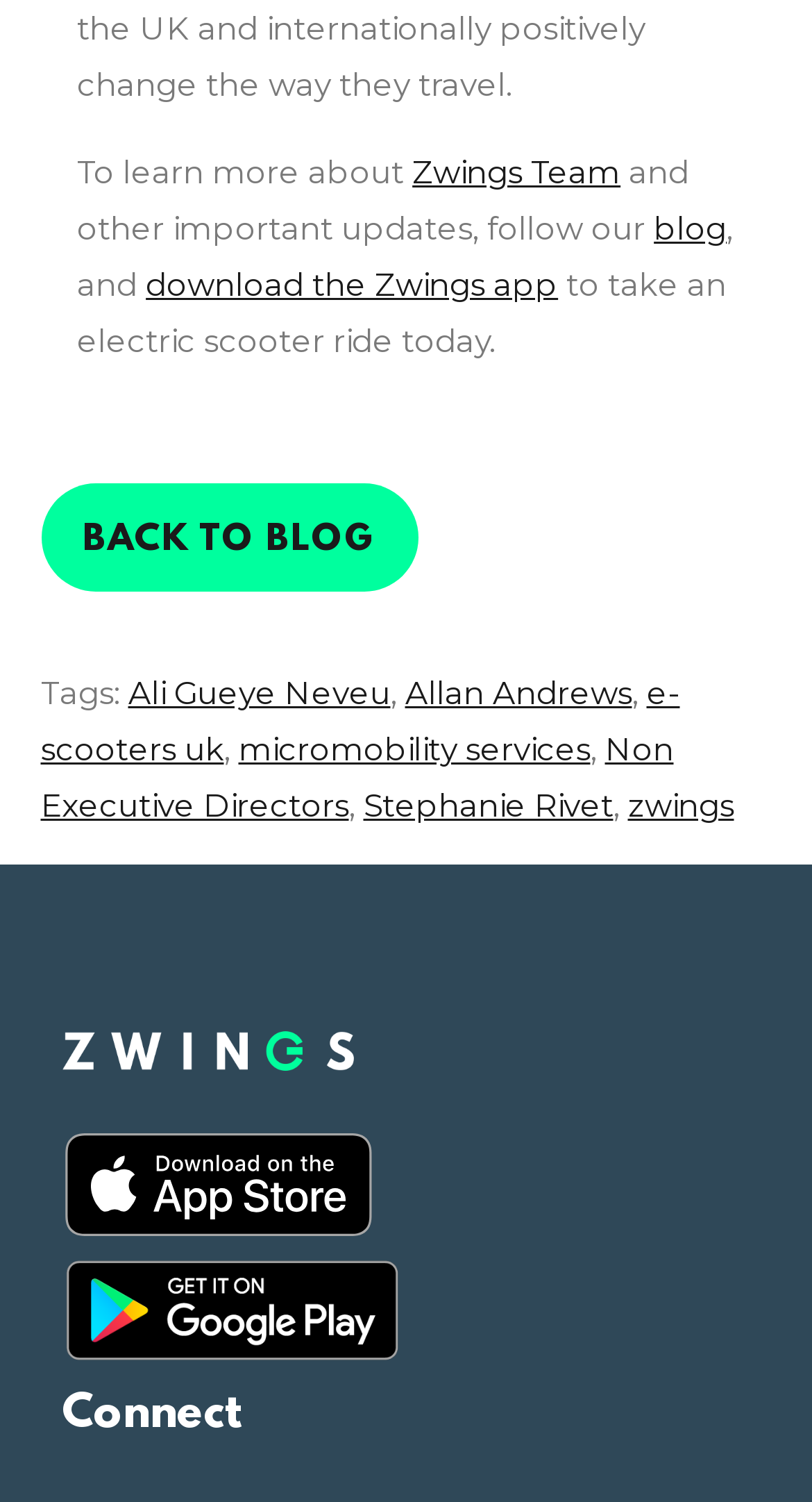How many image links are there on the webpage?
Please answer the question with a single word or phrase, referencing the image.

4